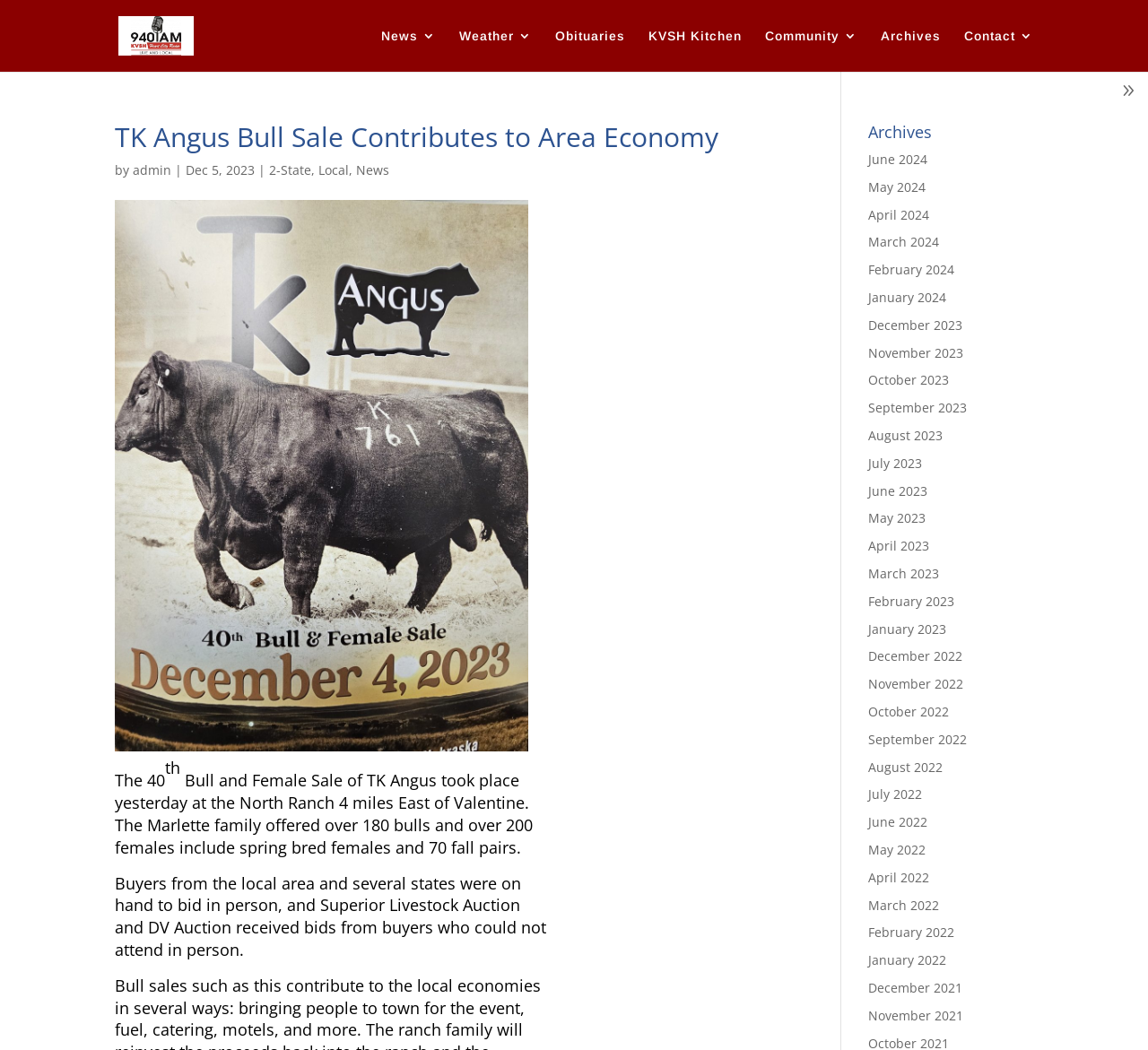Determine the bounding box coordinates of the region that needs to be clicked to achieve the task: "Browse the archives for December 2023".

[0.756, 0.301, 0.838, 0.317]